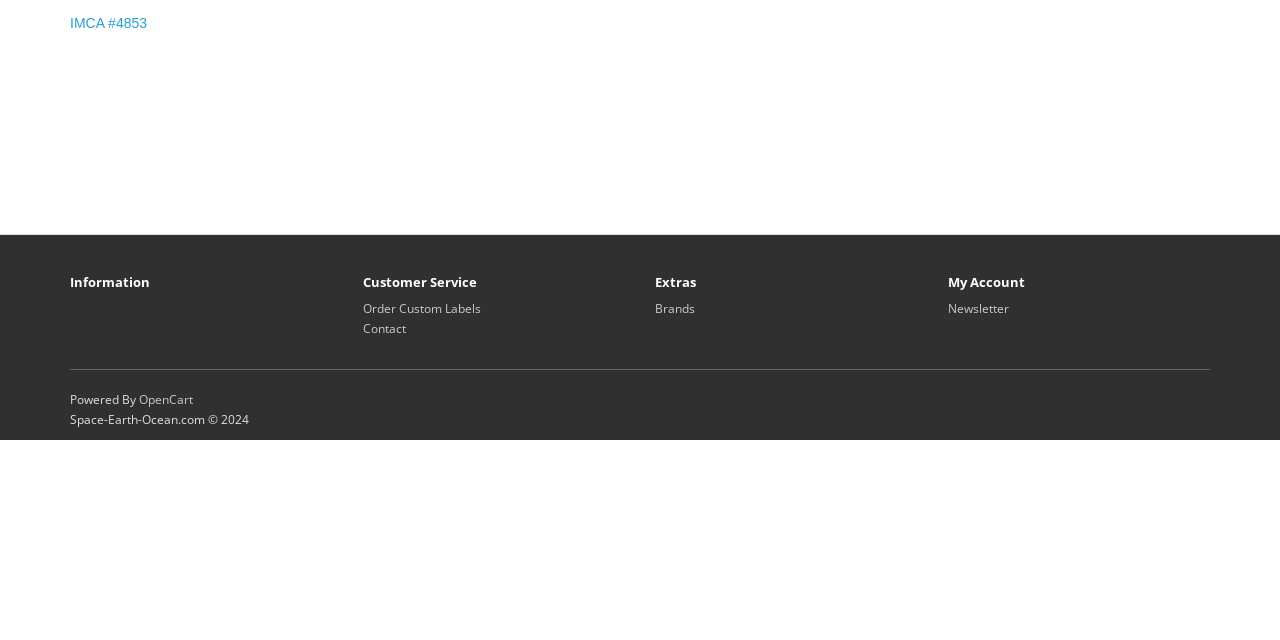Determine the bounding box coordinates for the UI element with the following description: "Order Custom Labels". The coordinates should be four float numbers between 0 and 1, represented as [left, top, right, bottom].

[0.283, 0.469, 0.375, 0.496]